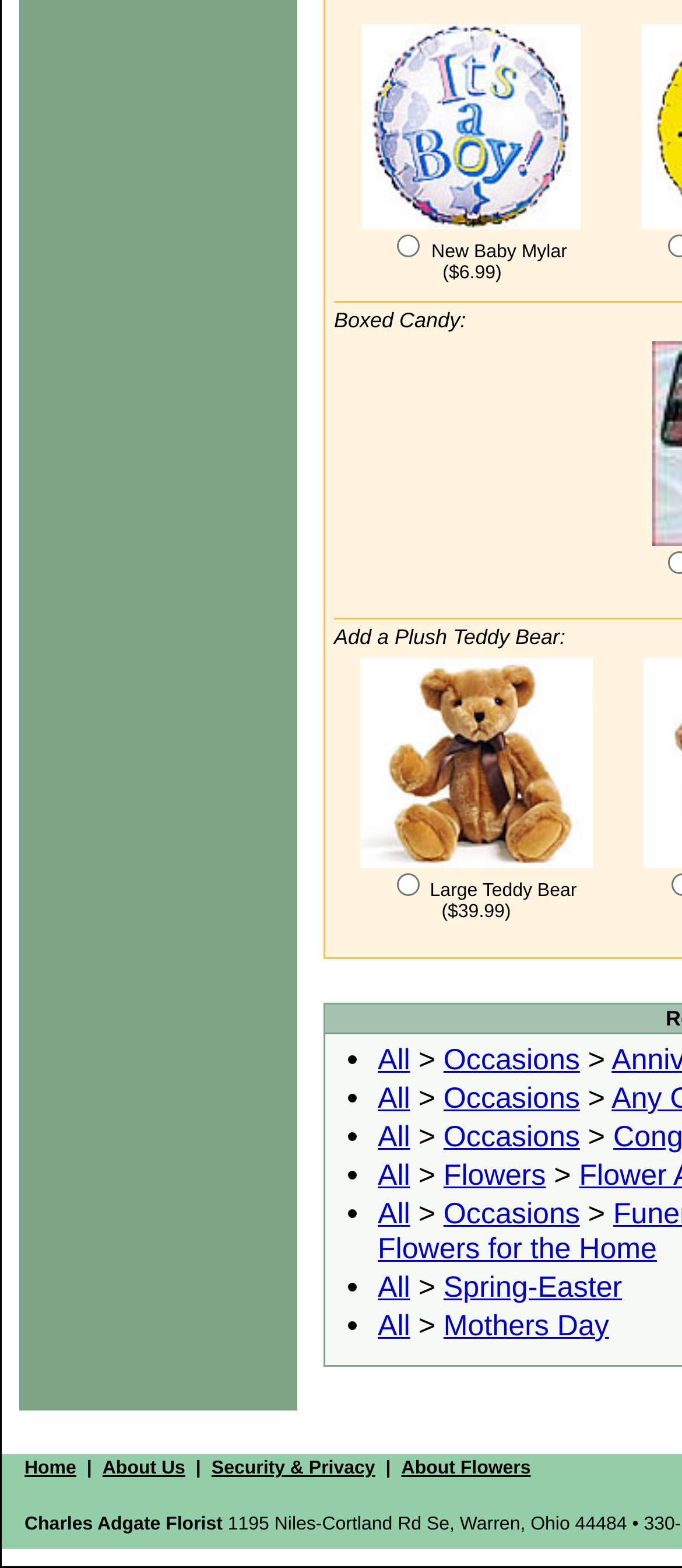How many navigation links are in the bottom navigation bar?
Please provide a detailed answer to the question.

I counted the number of navigation links in the bottom navigation bar, which are 'Home', 'About Us', 'Security & Privacy', '|' (separator), and 'About Flowers'.